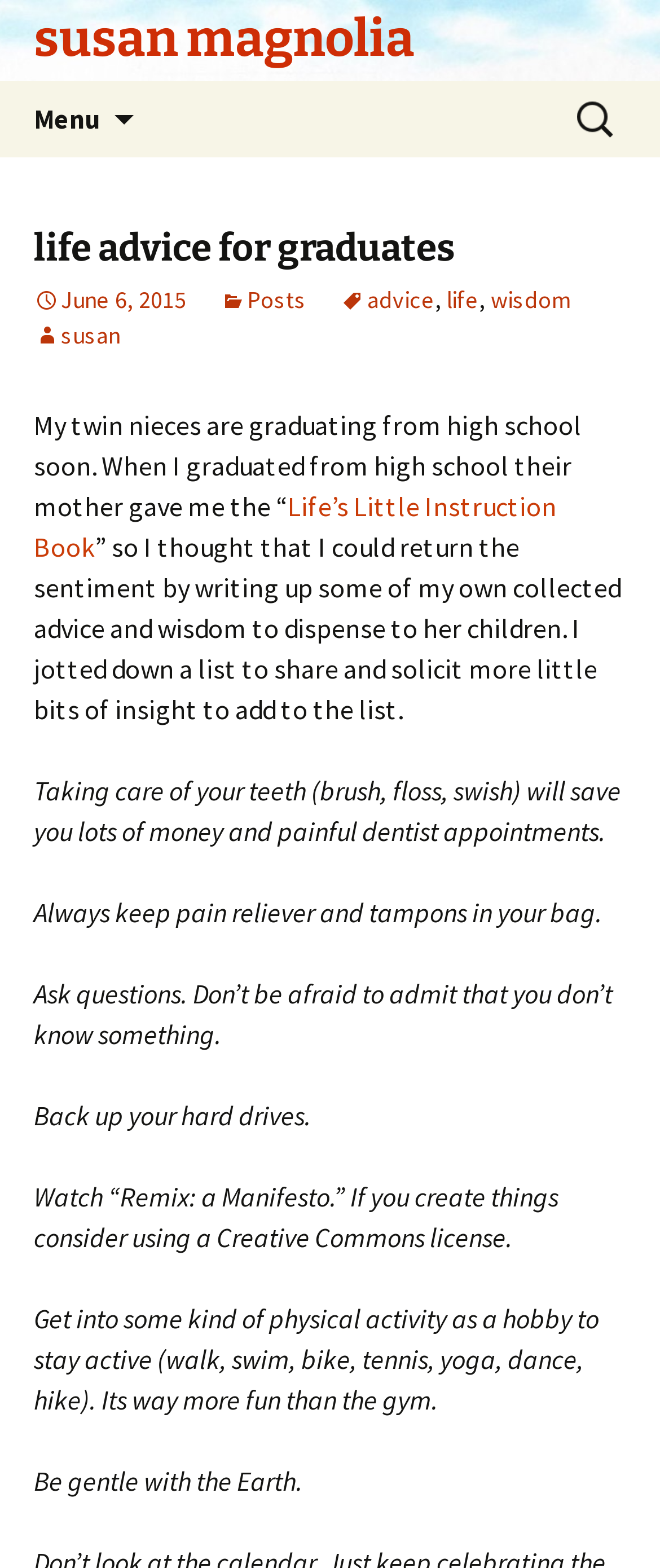Please identify the bounding box coordinates of the element that needs to be clicked to perform the following instruction: "Explore environment and culture".

None